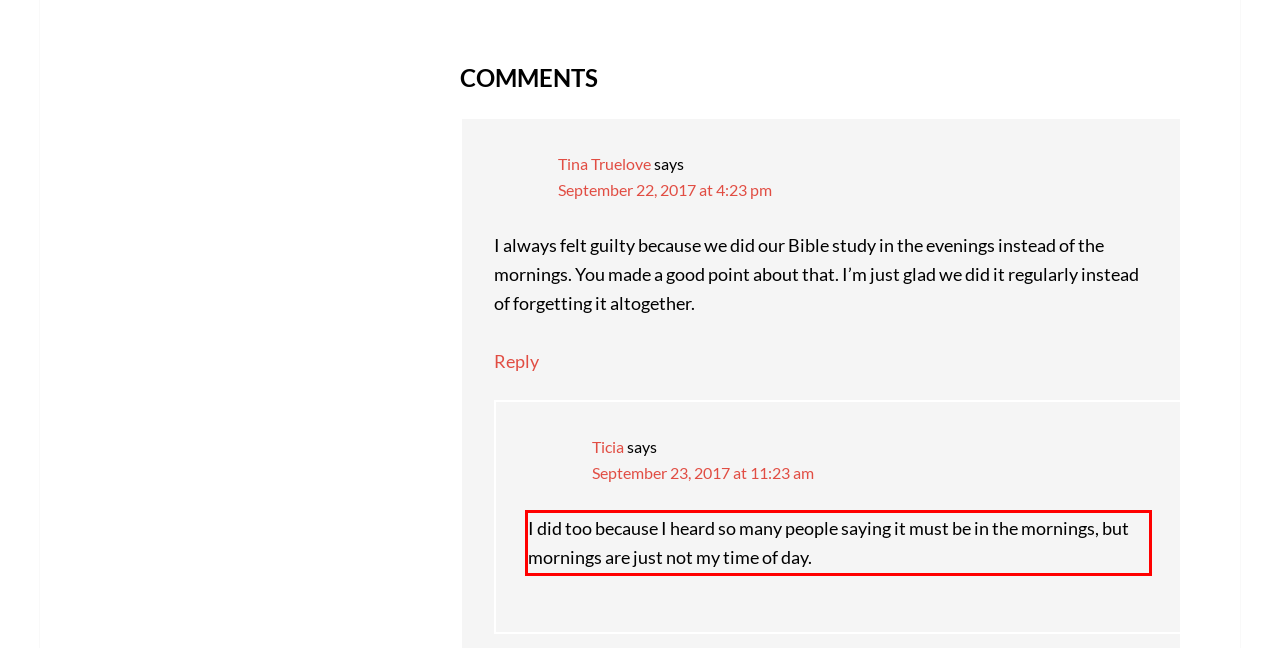You have a screenshot of a webpage, and there is a red bounding box around a UI element. Utilize OCR to extract the text within this red bounding box.

I did too because I heard so many people saying it must be in the mornings, but mornings are just not my time of day.